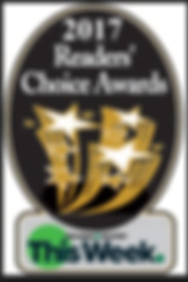What is the purpose of the award?
Based on the image, give a one-word or short phrase answer.

Recognizing outstanding service